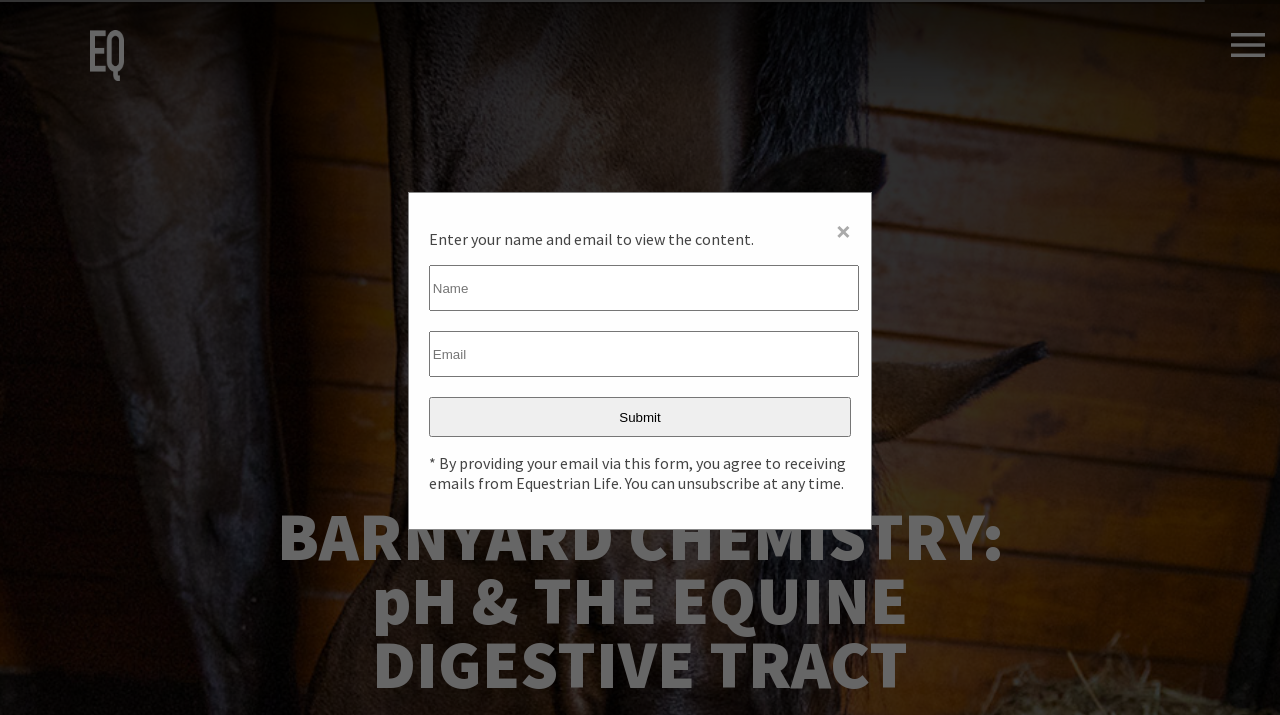What is the text on the button below the 'Email' input field? From the image, respond with a single word or brief phrase.

Submit